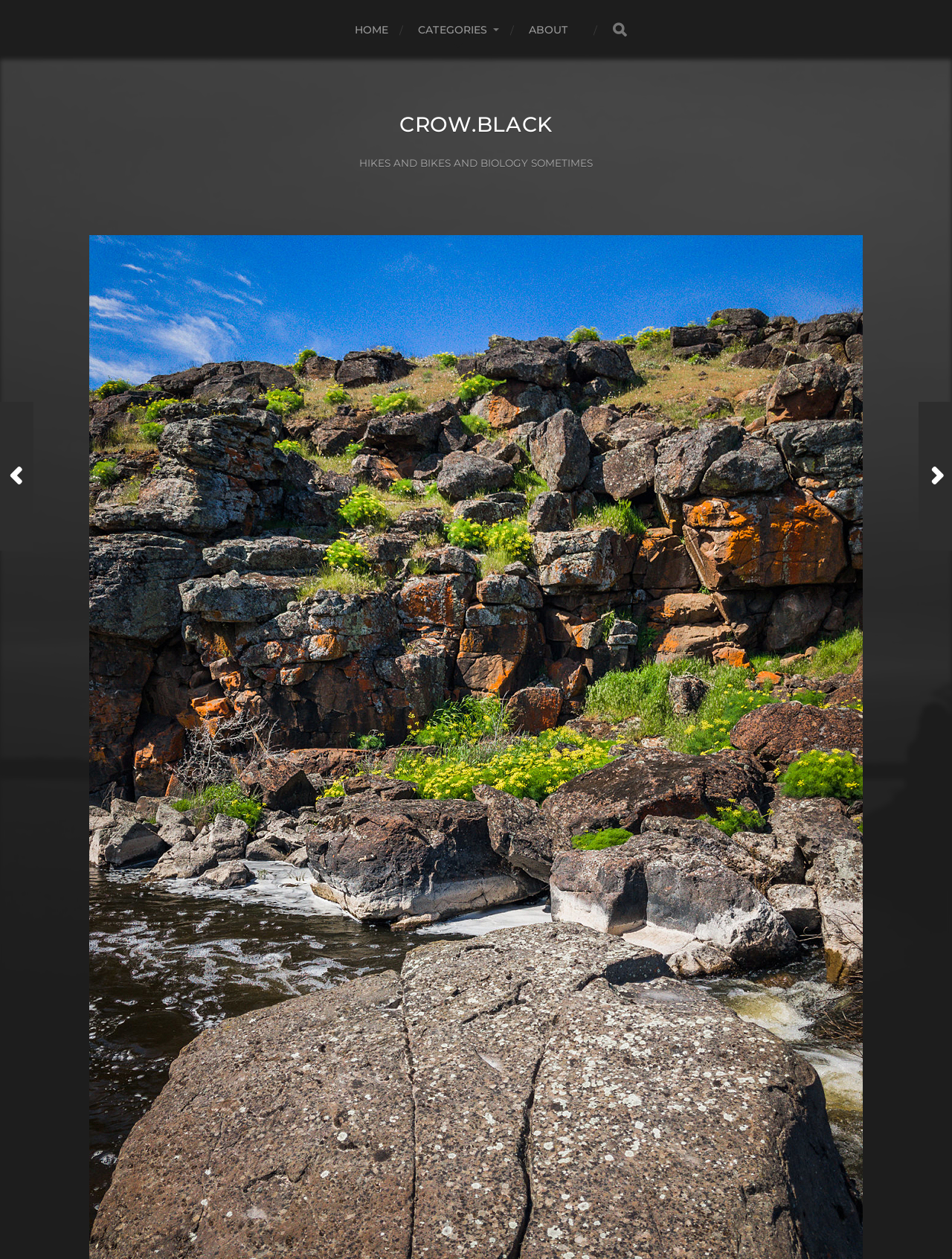Please answer the following question using a single word or phrase: 
How many columns are there in the top navigation bar?

1